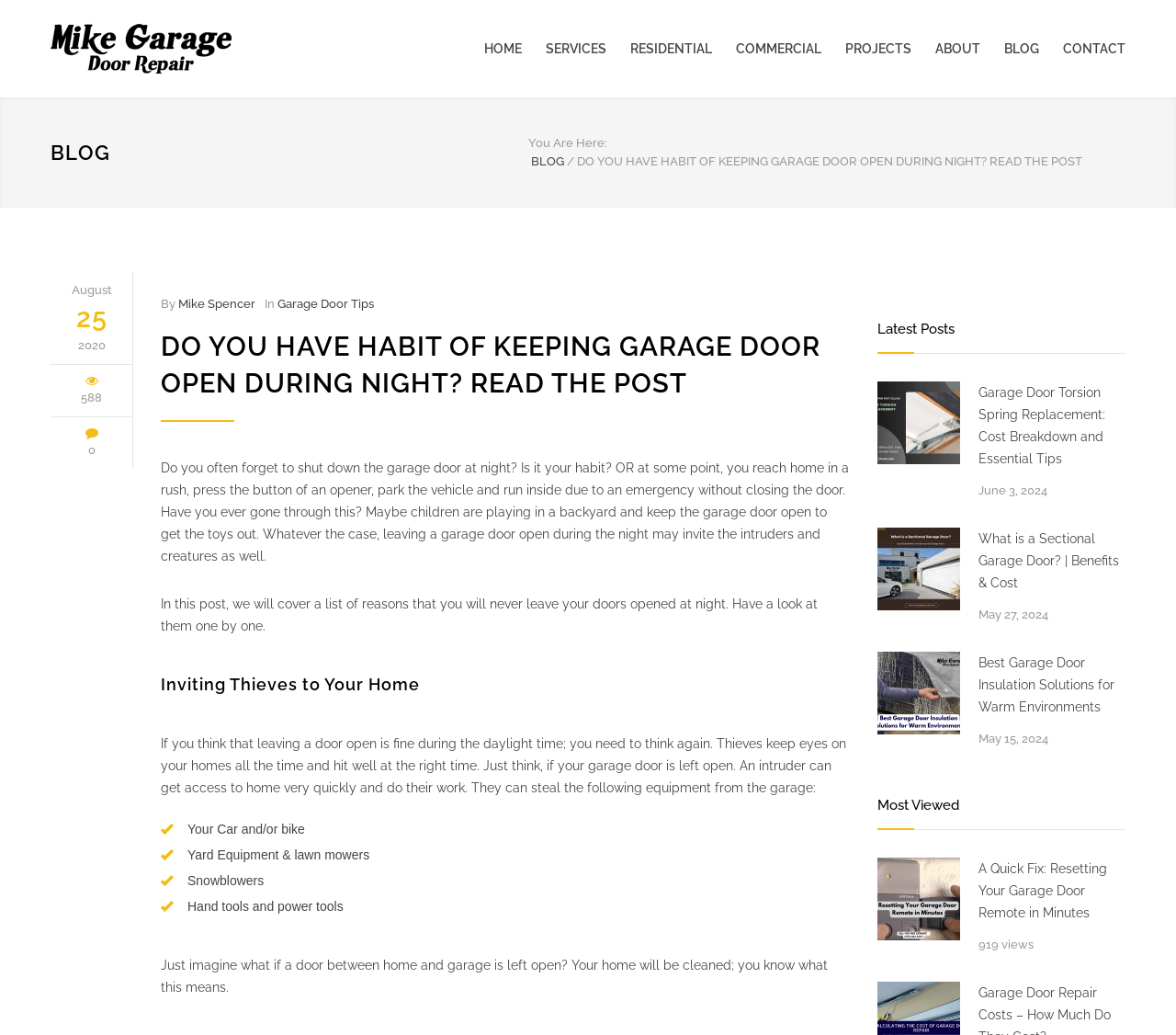What is the date of this post?
We need a detailed and exhaustive answer to the question. Please elaborate.

The date of this post is mentioned at the top of the page, it is 'August 25, 2020'.